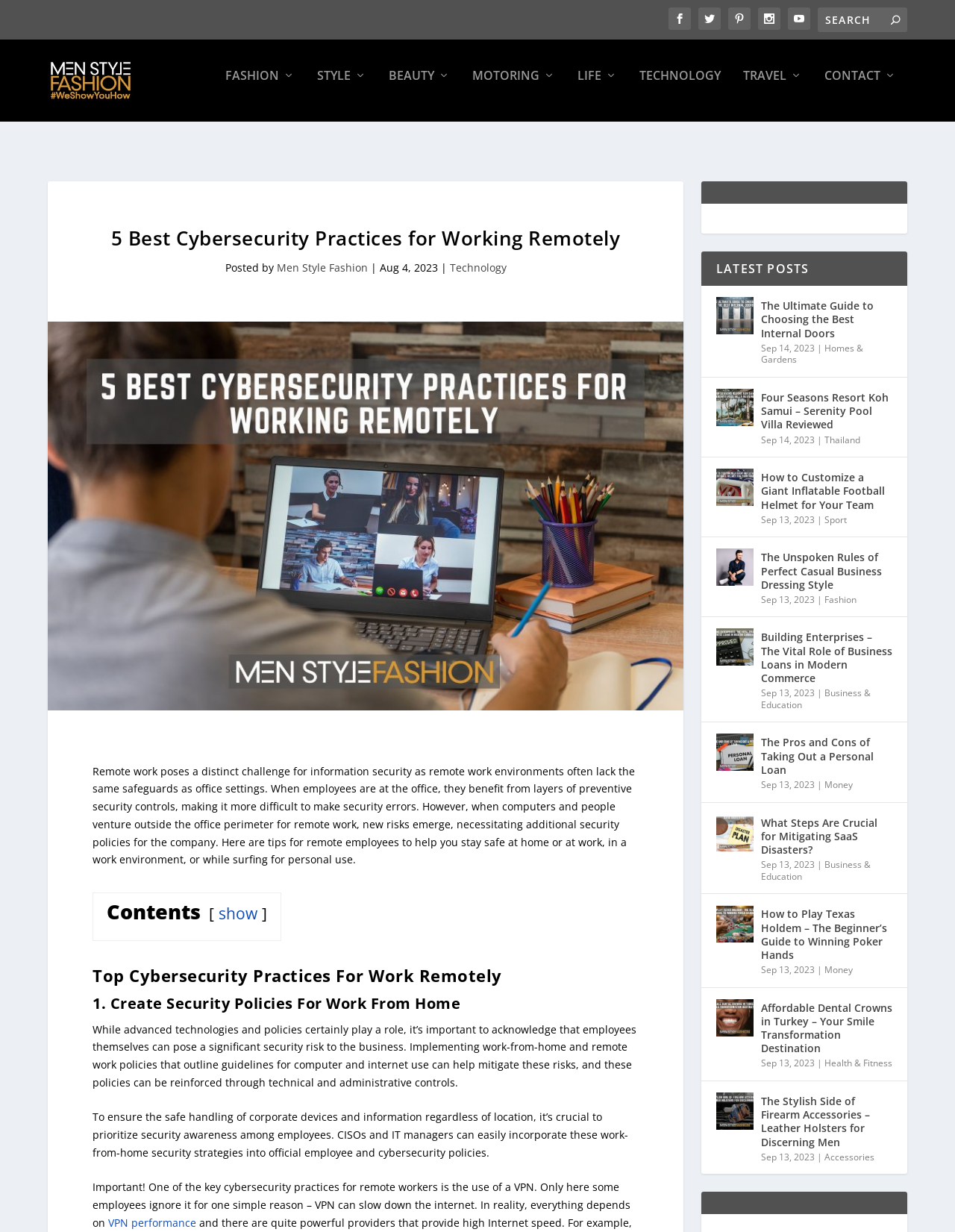Identify the bounding box coordinates of the element to click to follow this instruction: 'go to the technology page'. Ensure the coordinates are four float values between 0 and 1, provided as [left, top, right, bottom].

[0.67, 0.065, 0.755, 0.107]